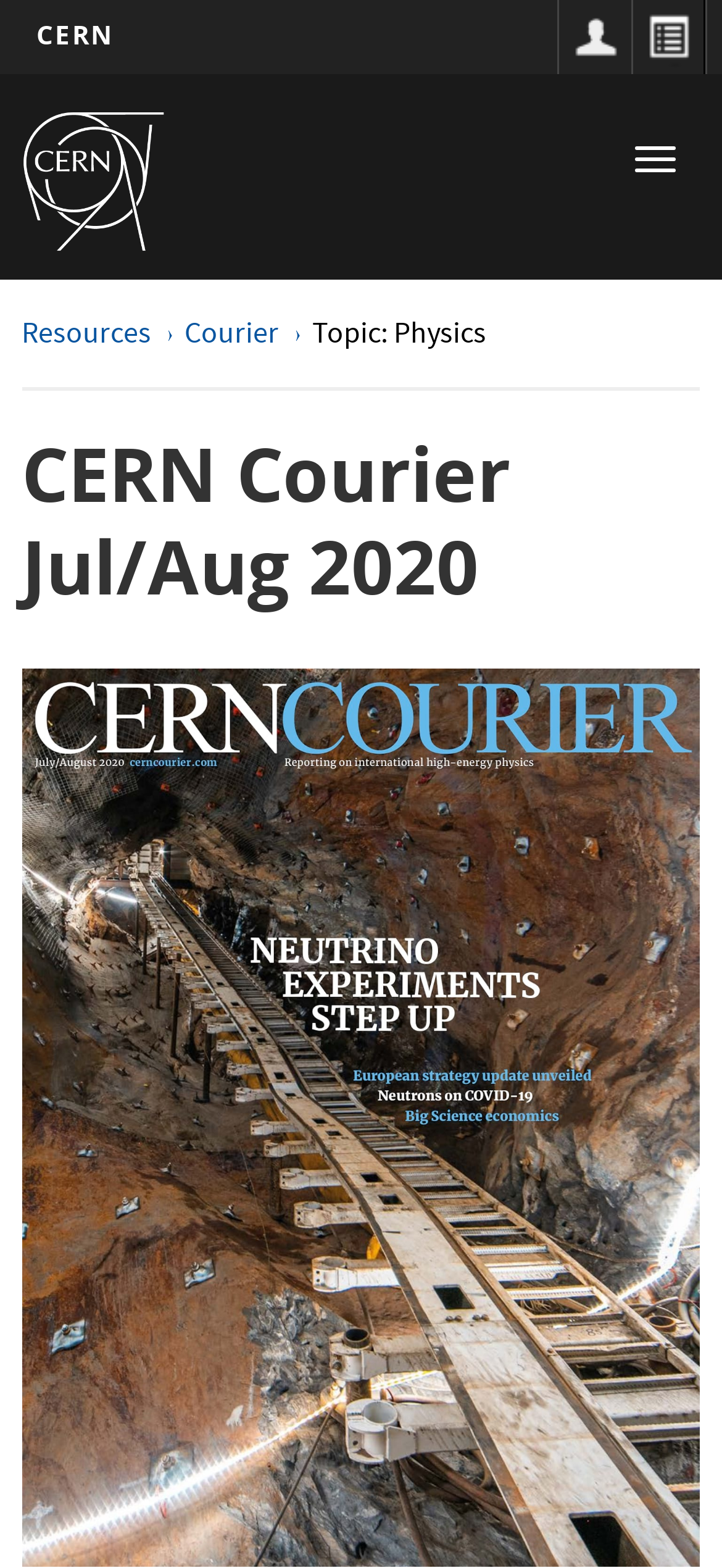Indicate the bounding box coordinates of the clickable region to achieve the following instruction: "Read the article about 'Preparations for the DUNE cavern at Sanford Underground Research Facility, South Dakota'."

[0.03, 0.426, 0.97, 1.0]